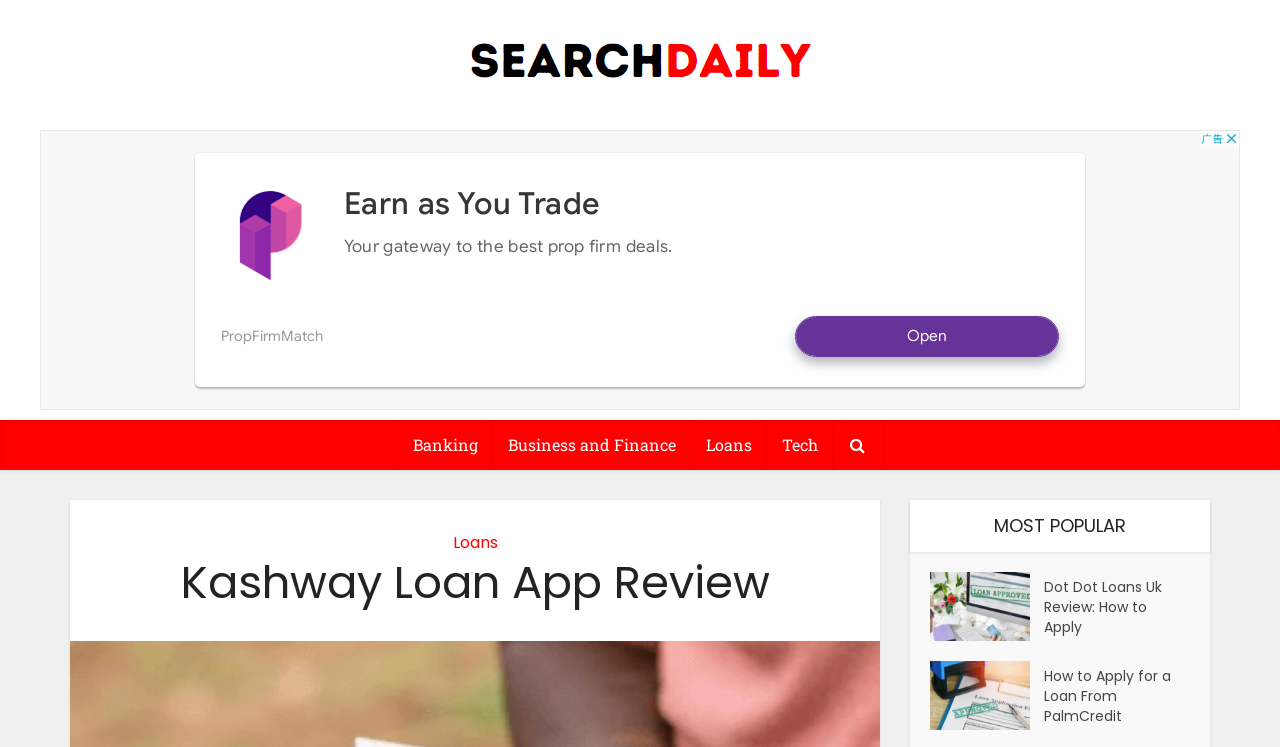What is the text of the link next to the icon ''? Look at the image and give a one-word or short phrase answer.

Loans